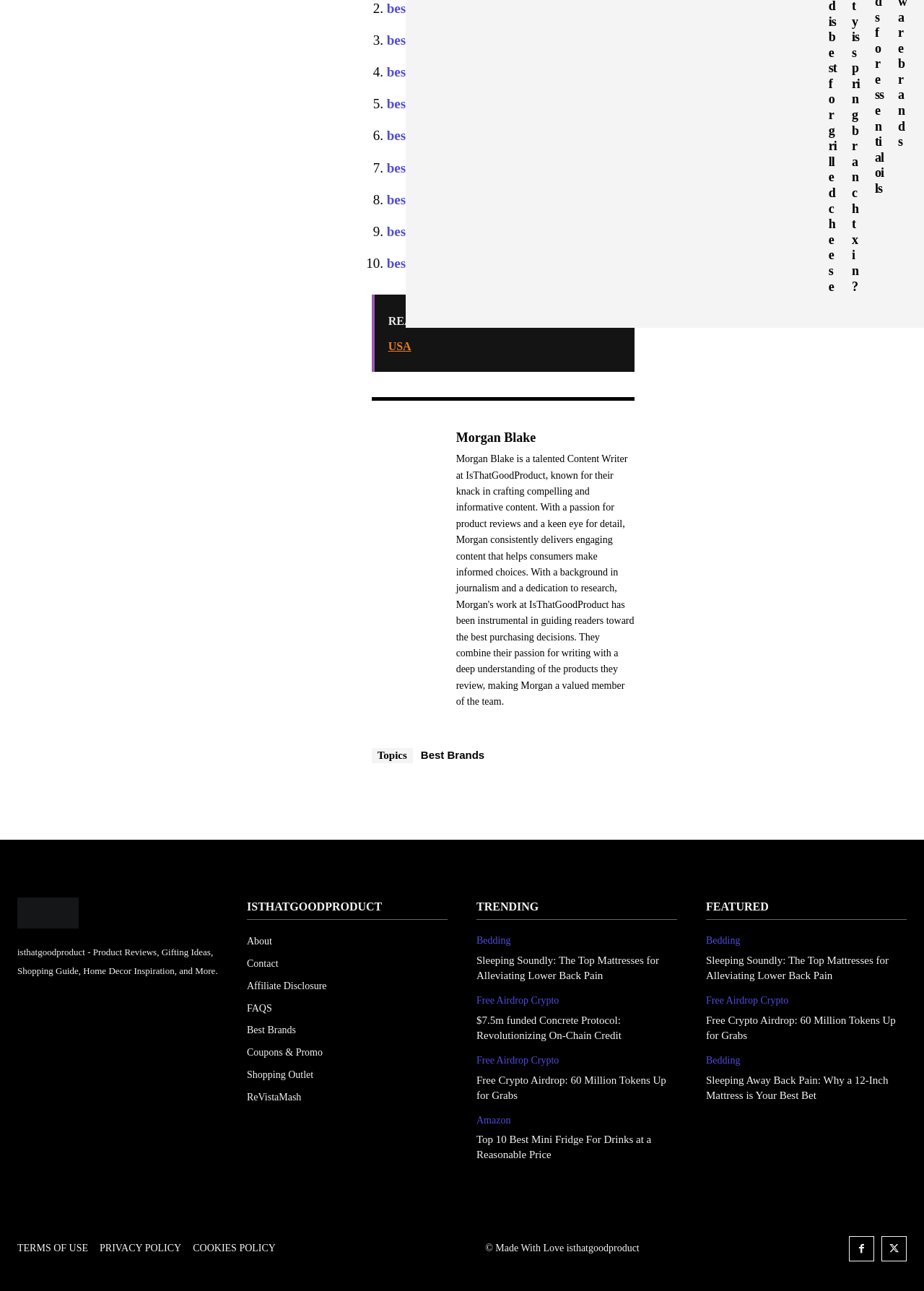Please indicate the bounding box coordinates of the element's region to be clicked to achieve the instruction: "visit the about page". Provide the coordinates as four float numbers between 0 and 1, i.e., [left, top, right, bottom].

[0.267, 0.721, 0.484, 0.738]